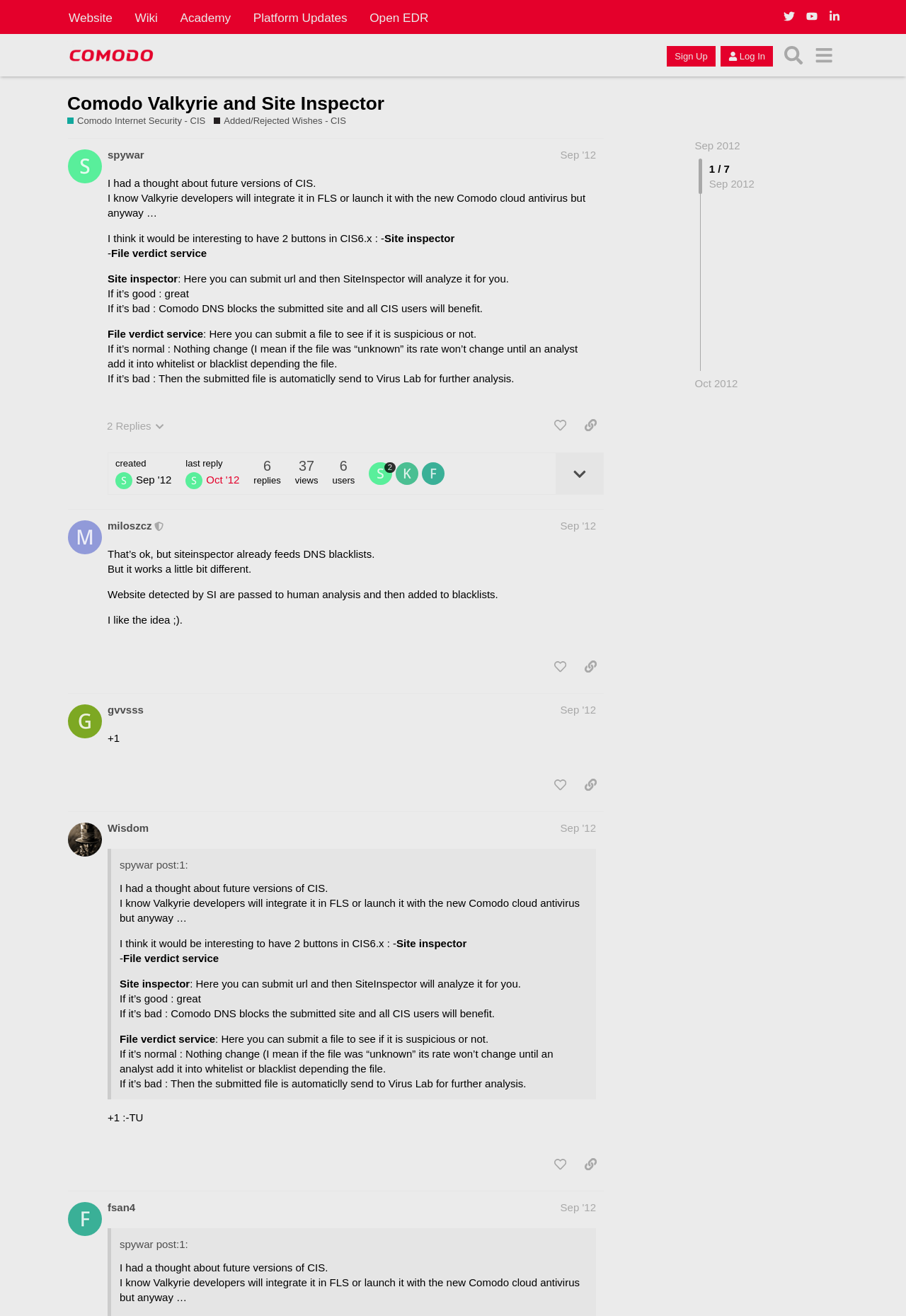Identify the bounding box coordinates of the clickable section necessary to follow the following instruction: "Search for something". The coordinates should be presented as four float numbers from 0 to 1, i.e., [left, top, right, bottom].

[0.859, 0.03, 0.892, 0.053]